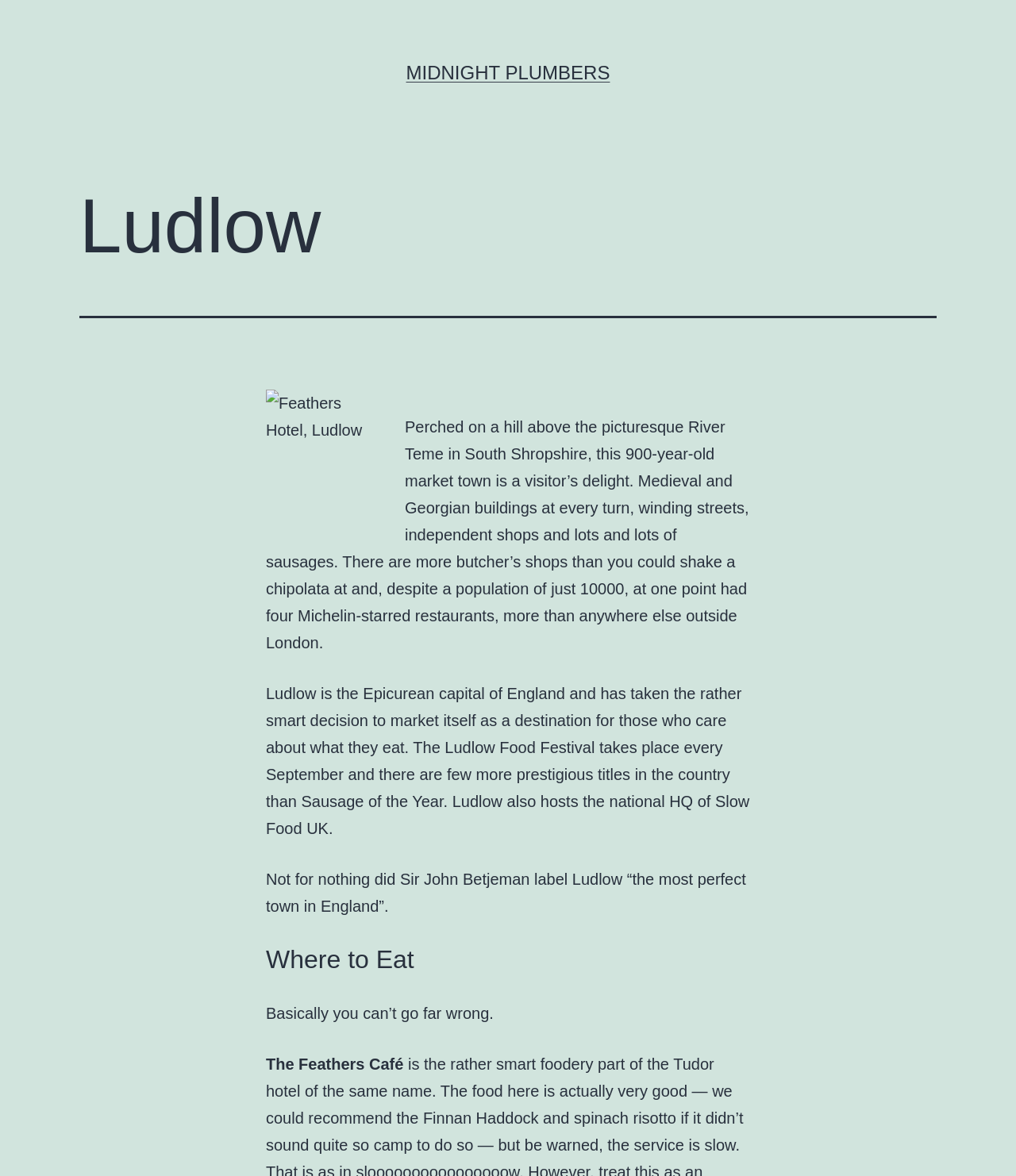Please reply to the following question using a single word or phrase: 
What is Ludlow known as?

Epicurean capital of England